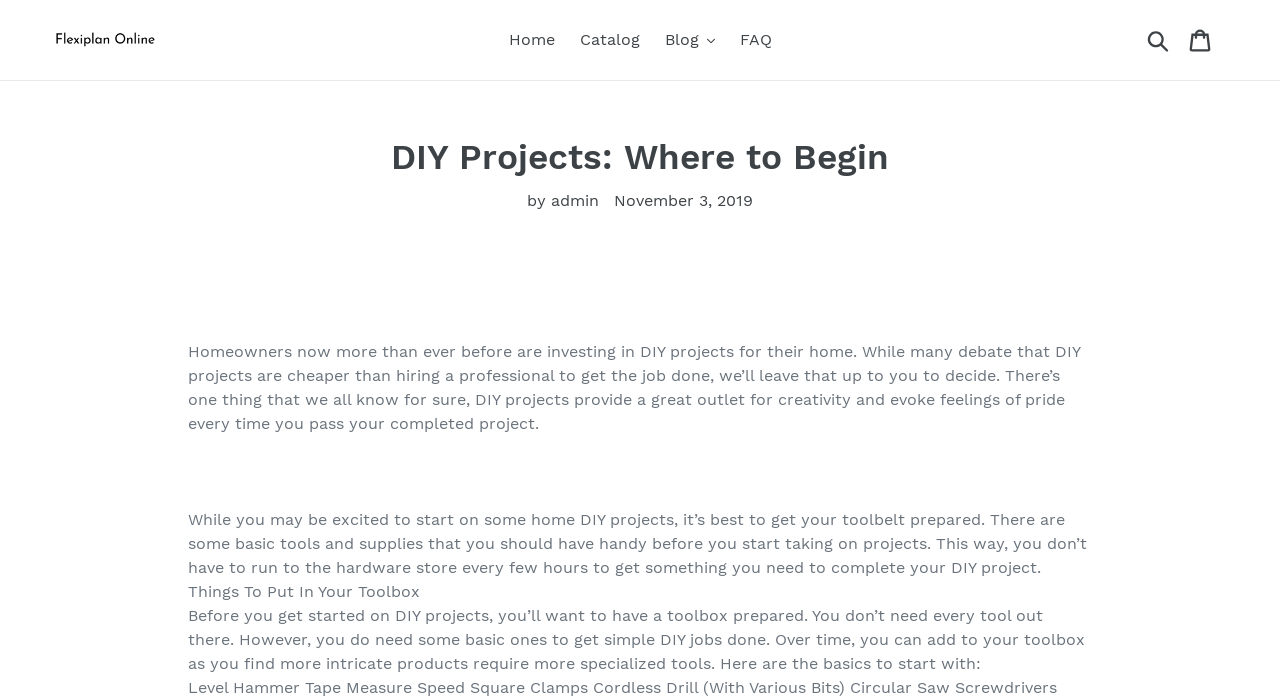When was the article published?
Based on the image, respond with a single word or phrase.

November 3, 2019